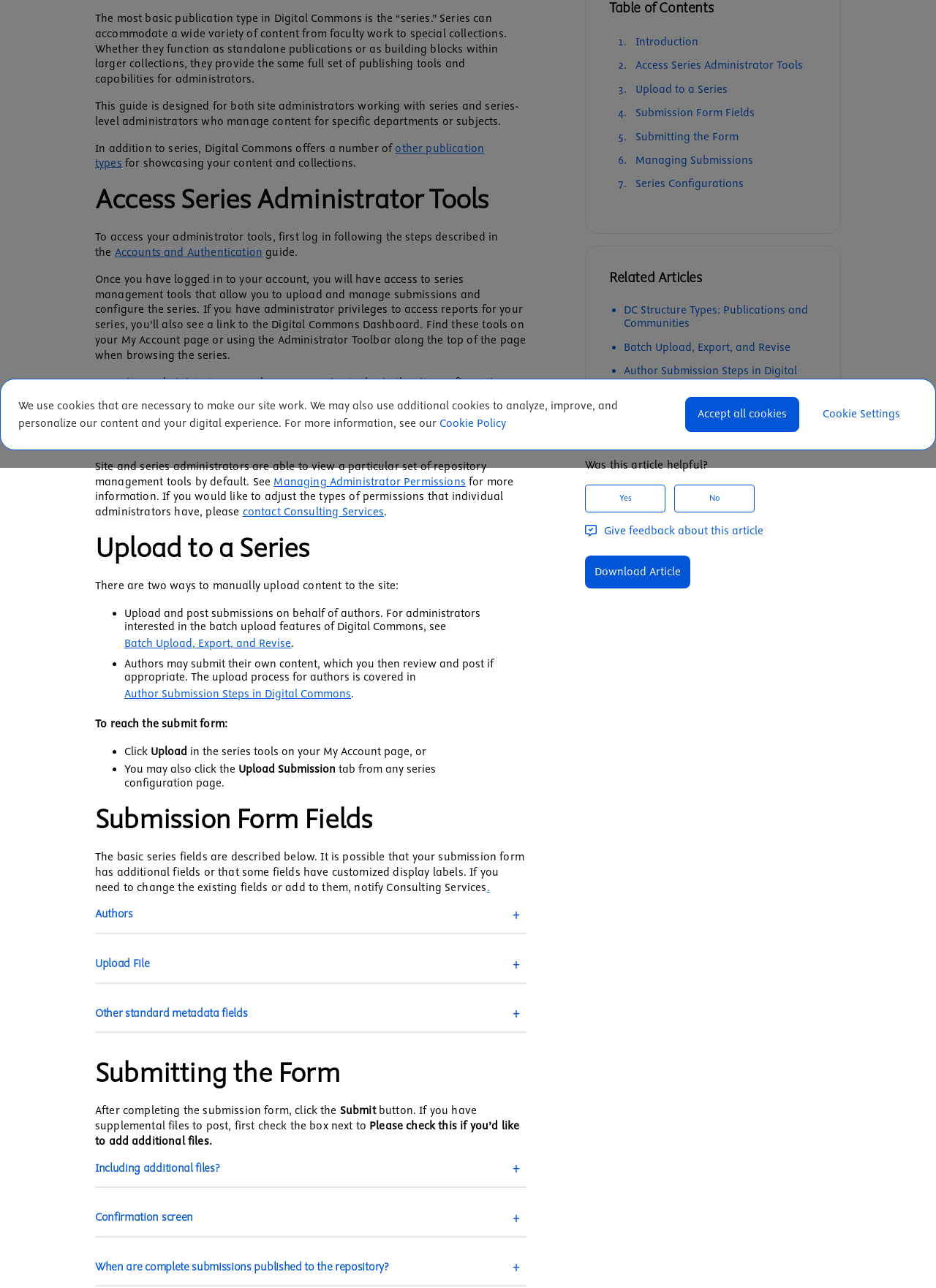Extract the bounding box coordinates for the UI element described by the text: "Batch Upload, Export, and Revise". The coordinates should be in the form of [left, top, right, bottom] with values between 0 and 1.

[0.133, 0.492, 0.311, 0.507]